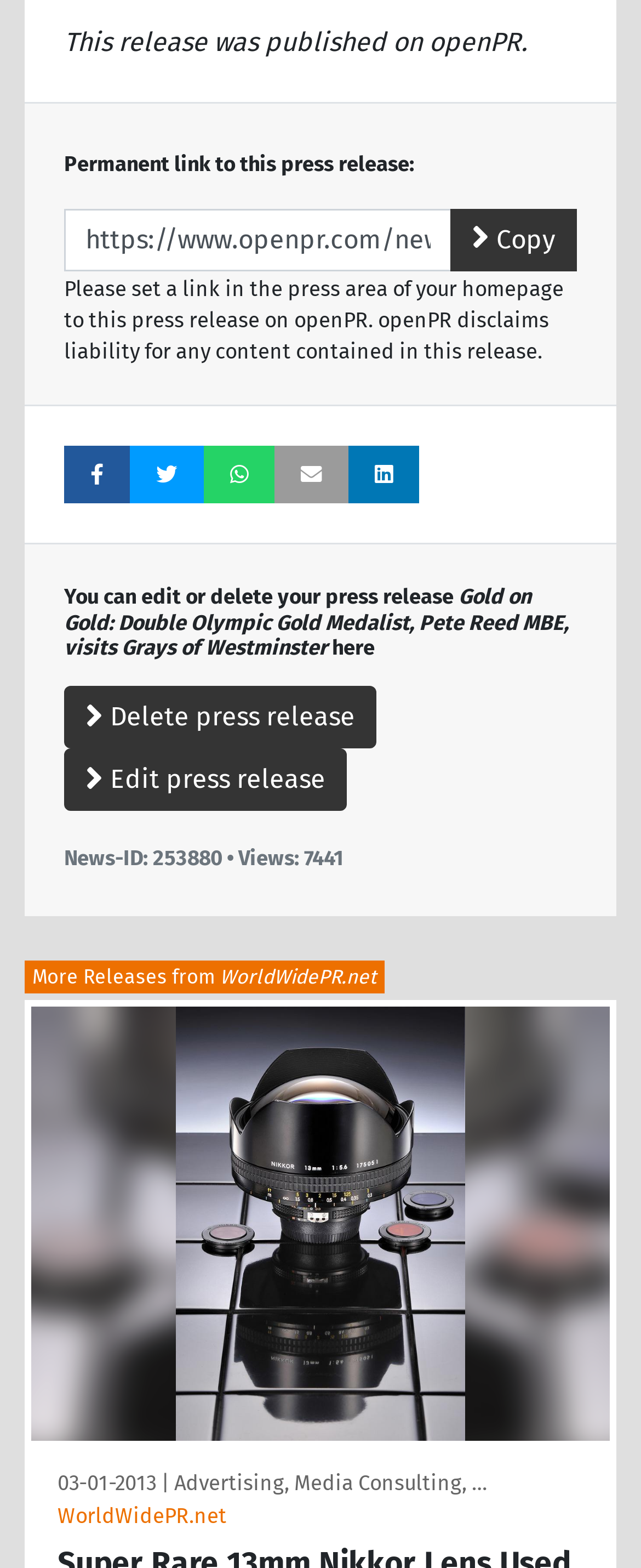Using the information in the image, give a detailed answer to the following question: How many views does the press release have?

The webpage displays the view count of the press release as '7441' next to the 'Views:' label.